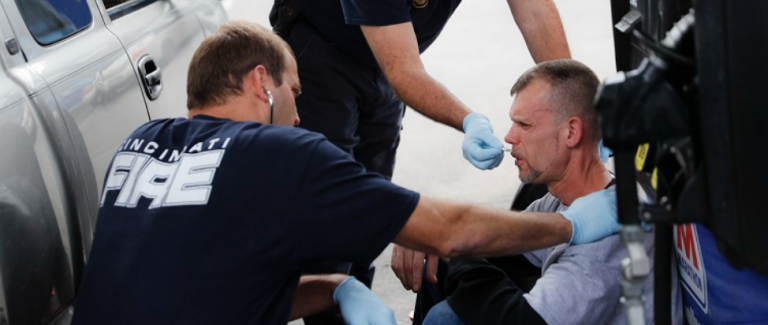Analyze the image and describe all key details you can observe.

In this poignant image, two paramedics are providing emergency assistance to a man sitting on the ground, emphasizing the critical role of first responders in overdose situations. The paramedic closest to the man, identifiable by the "Cincinnati Fire" logo on his uniform, is engaged in administering care, while another paramedic supports the process in the background, demonstrating a collaborative effort in a high-stakes environment. The somber expression on the man's face underscores the severity of the situation, reflecting the ongoing crisis of opioid-related overdoses that has impacted communities across the U.S. This scene encapsulates the urgency and compassion involved in emergency medical responses, particularly in the context of increasing high-risk opioid use.